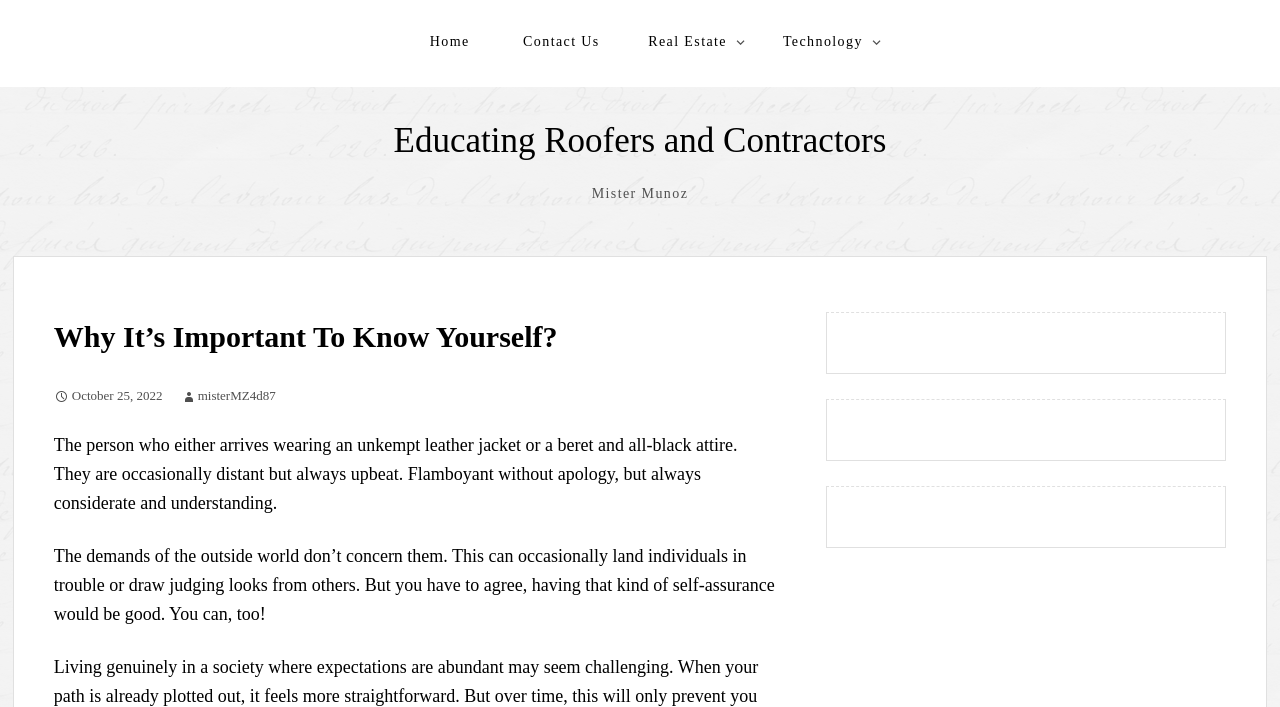Identify the webpage's primary heading and generate its text.

Why It’s Important To Know Yourself?